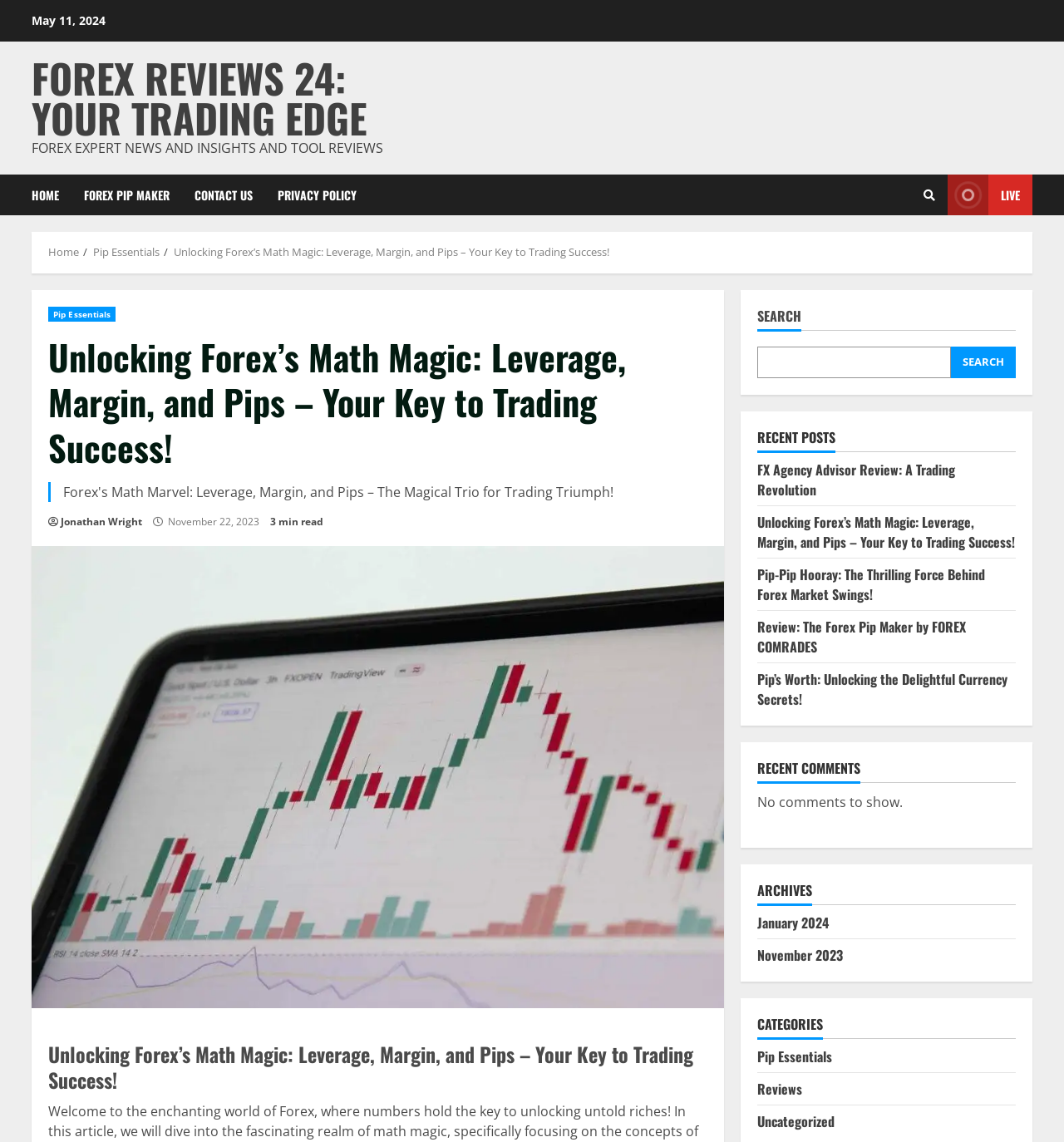Can you give a comprehensive explanation to the question given the content of the image?
How many recent comments are shown on the webpage?

I found the number of recent comments by looking at the StaticText element with the text 'No comments to show.' which is located under the heading 'RECENT COMMENTS'.